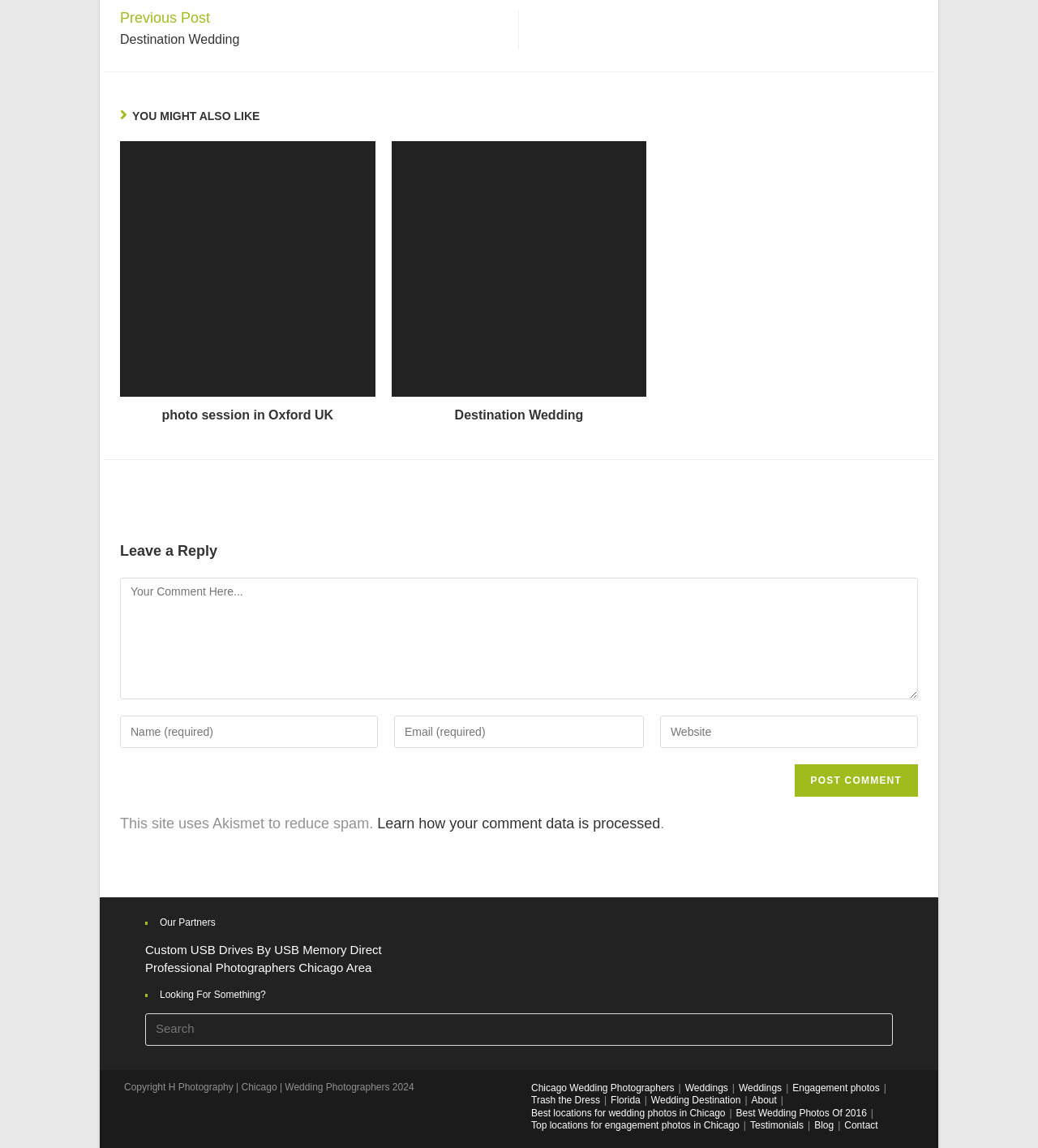Please predict the bounding box coordinates of the element's region where a click is necessary to complete the following instruction: "Click on 'Post Comment'". The coordinates should be represented by four float numbers between 0 and 1, i.e., [left, top, right, bottom].

[0.765, 0.666, 0.884, 0.694]